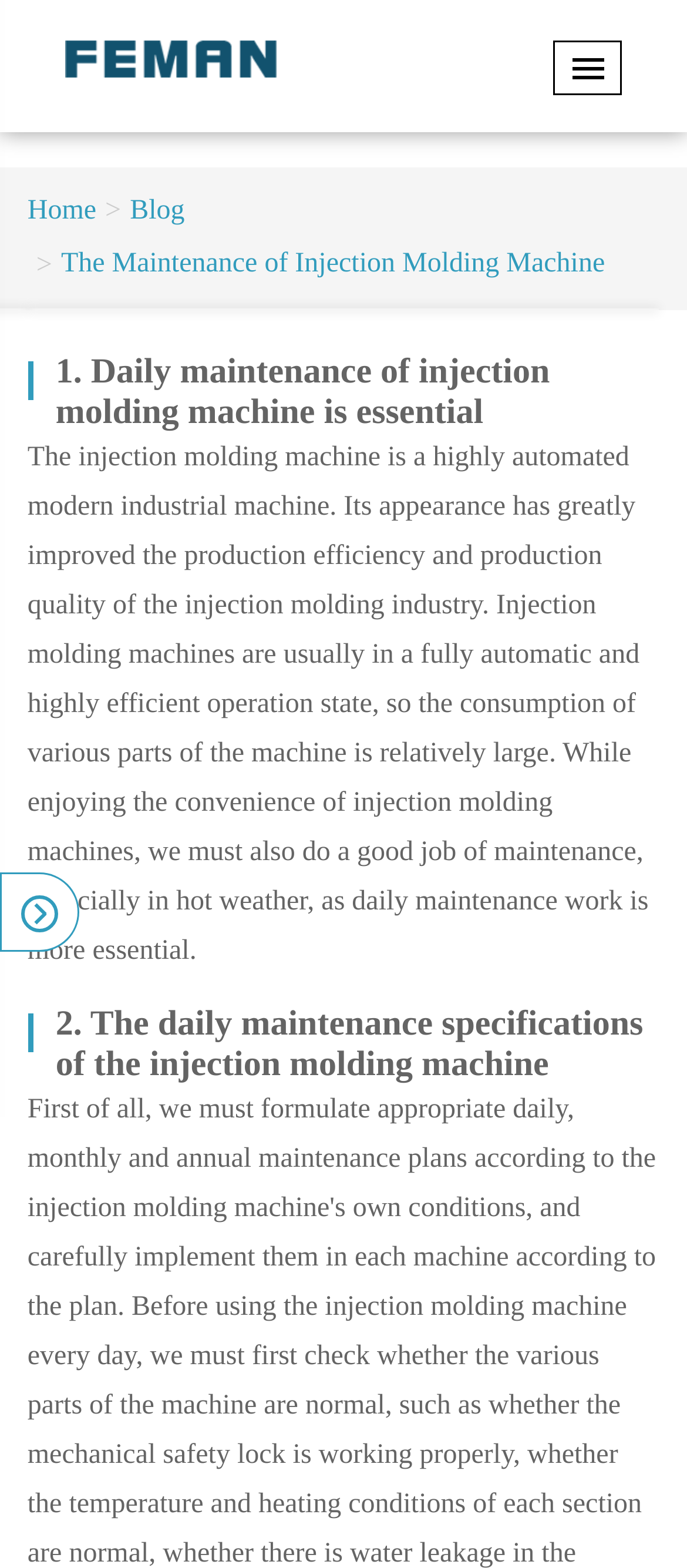What is the purpose of daily maintenance for injection molding machines?
Using the visual information, reply with a single word or short phrase.

To improve production efficiency and quality